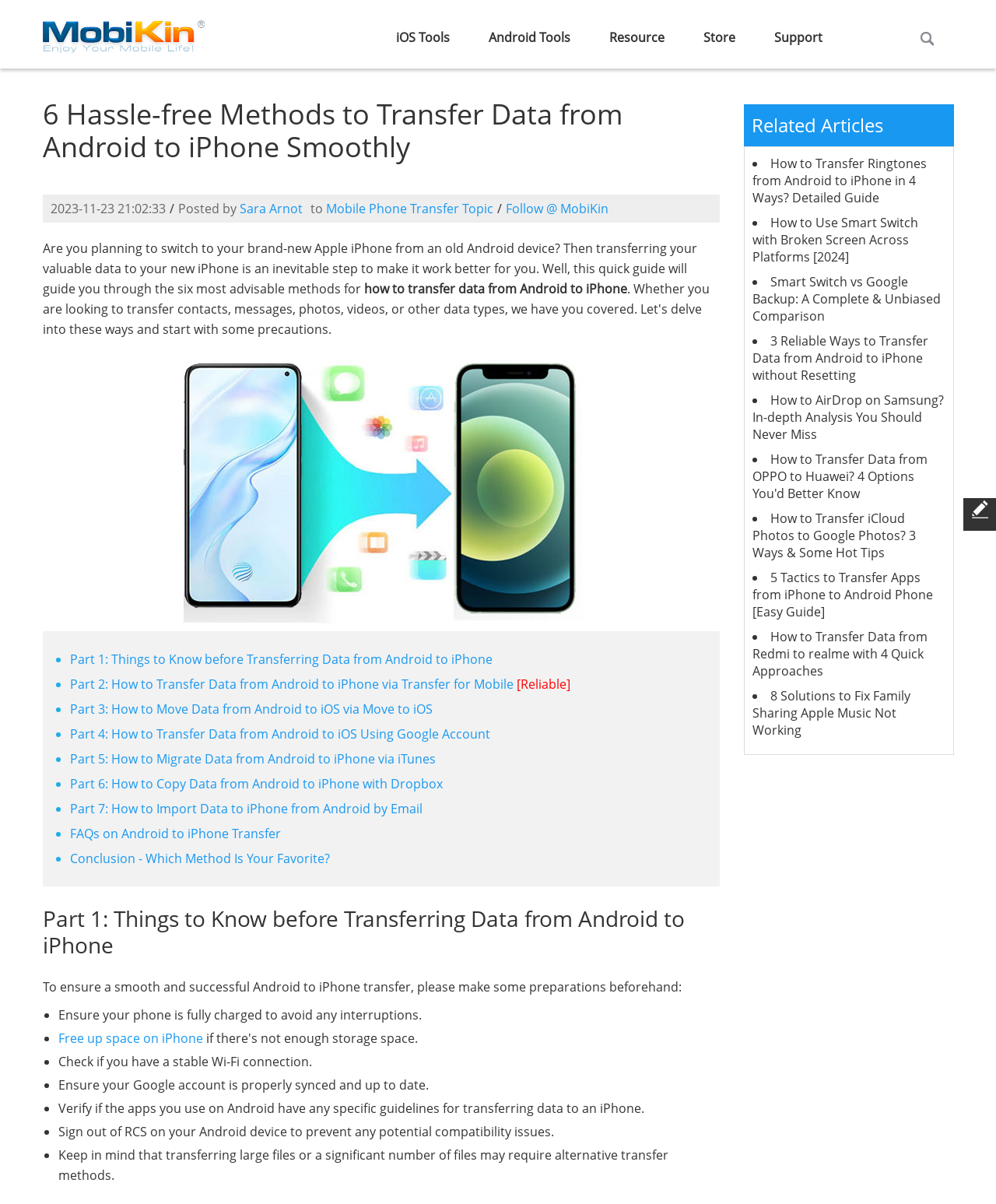What is the author of this post?
By examining the image, provide a one-word or phrase answer.

Sara Arnot